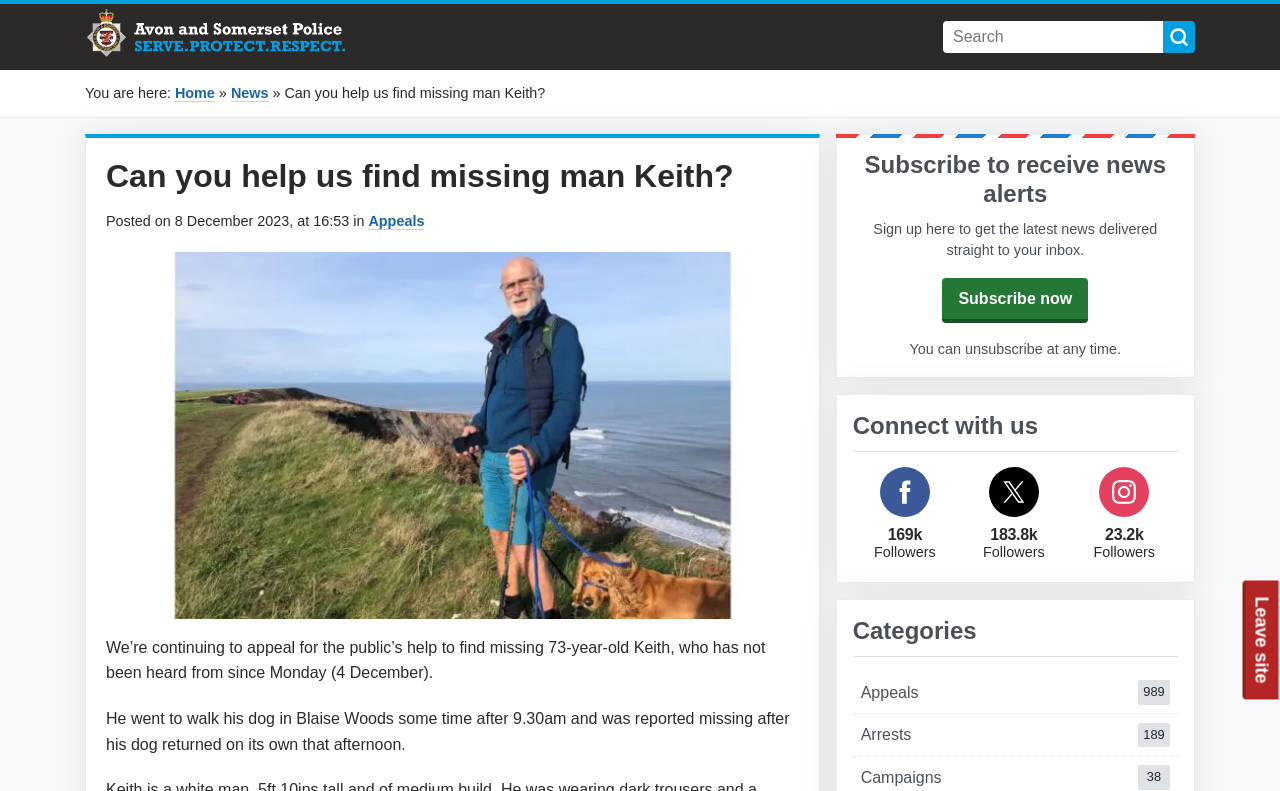Where did Keith go to walk his dog?
Your answer should be a single word or phrase derived from the screenshot.

Blaise Woods